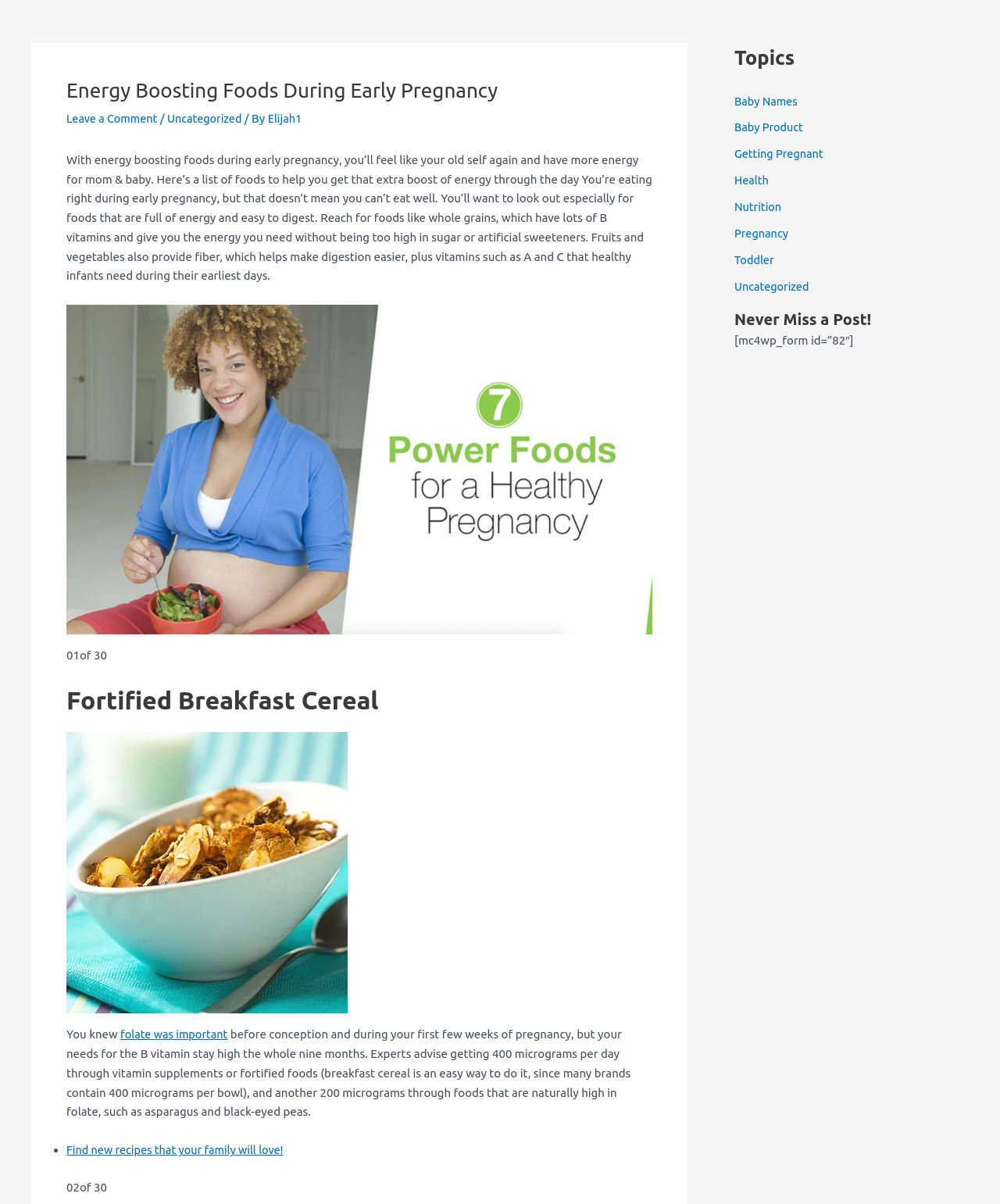Identify the bounding box coordinates for the UI element described as: "folate was important". The coordinates should be provided as four floats between 0 and 1: [left, top, right, bottom].

[0.12, 0.854, 0.232, 0.865]